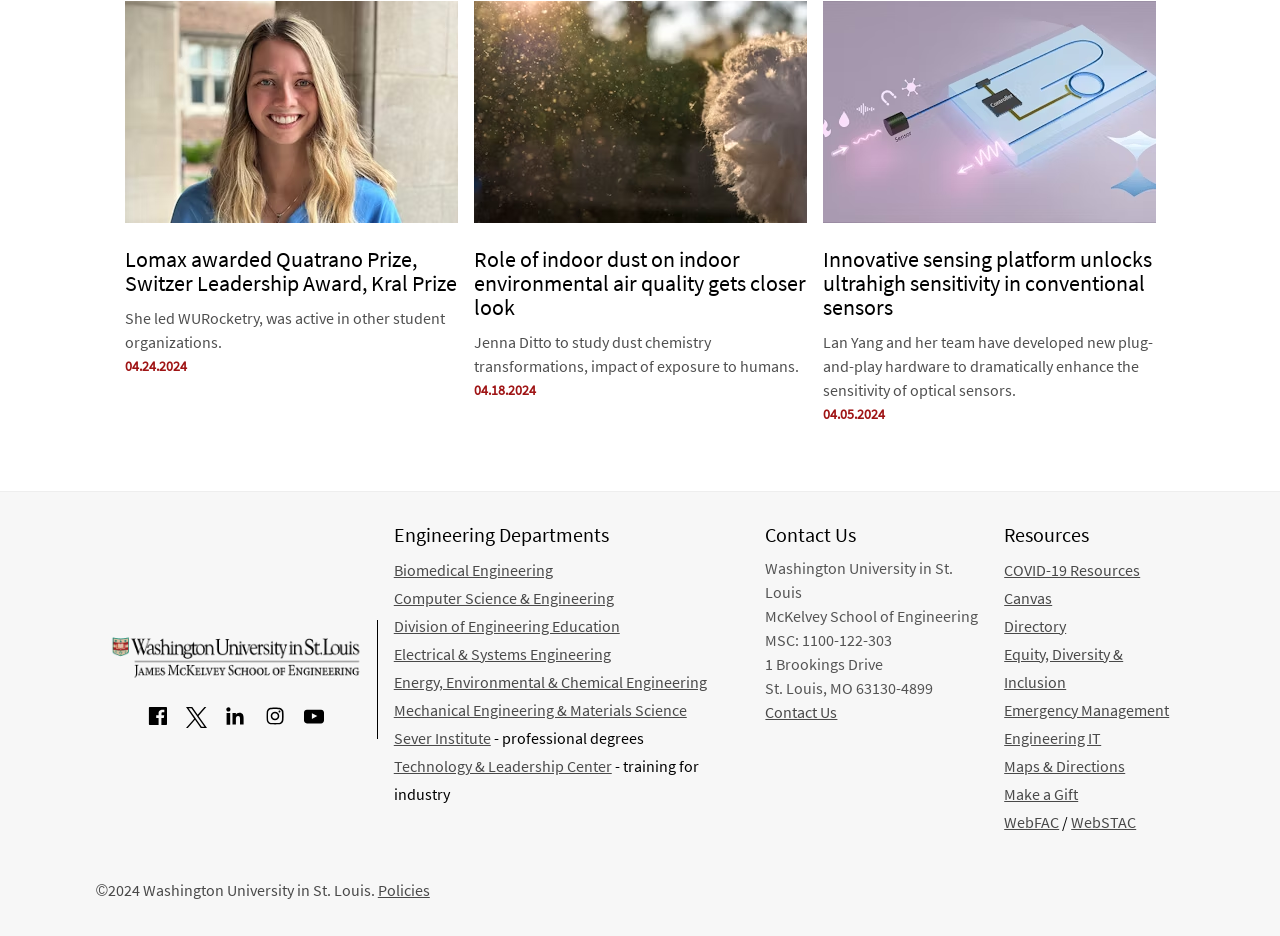Determine the bounding box coordinates for the clickable element to execute this instruction: "View Lomax awarded Quatrano Prize, Switzer Leadership Award, Kral Prize article". Provide the coordinates as four float numbers between 0 and 1, i.e., [left, top, right, bottom].

[0.097, 0.001, 0.357, 0.456]